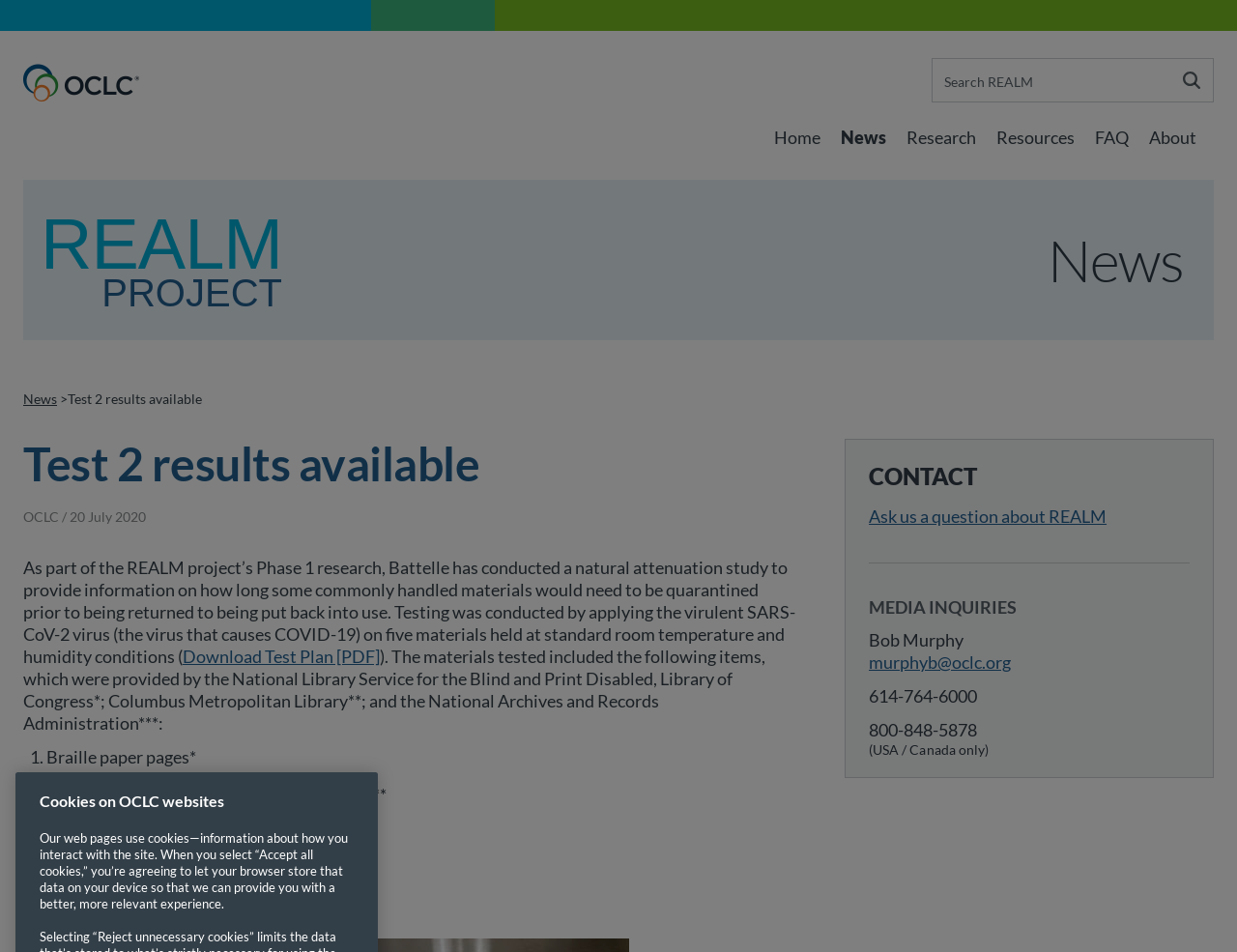Using the format (top-left x, top-left y, bottom-right x, bottom-right y), provide the bounding box coordinates for the described UI element. All values should be floating point numbers between 0 and 1: Download Test Plan [PDF]

[0.148, 0.678, 0.307, 0.701]